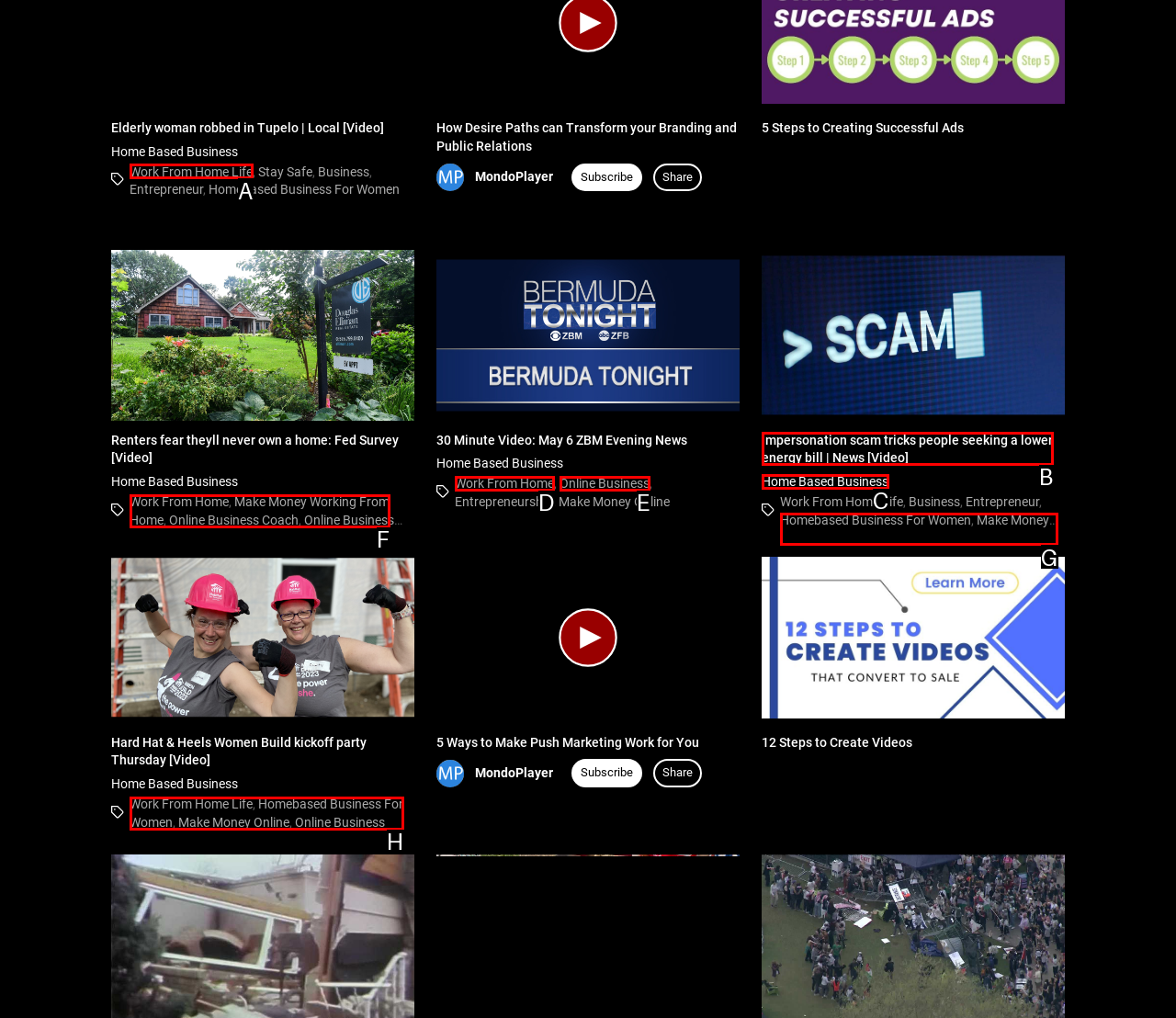Find the HTML element that suits the description: Make Money Working From Home
Indicate your answer with the letter of the matching option from the choices provided.

F